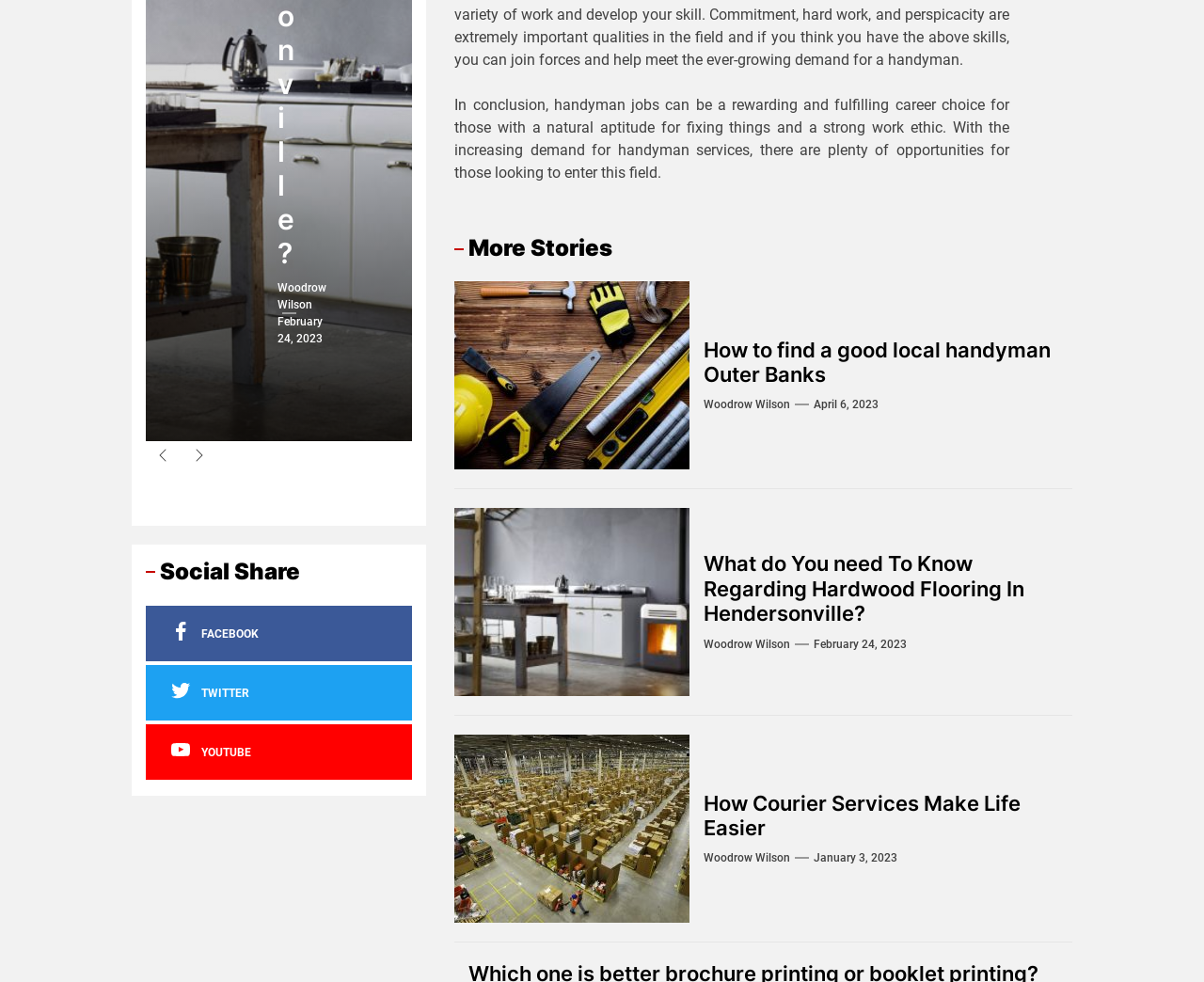Predict the bounding box of the UI element that fits this description: "Twitter".

[0.121, 0.678, 0.342, 0.734]